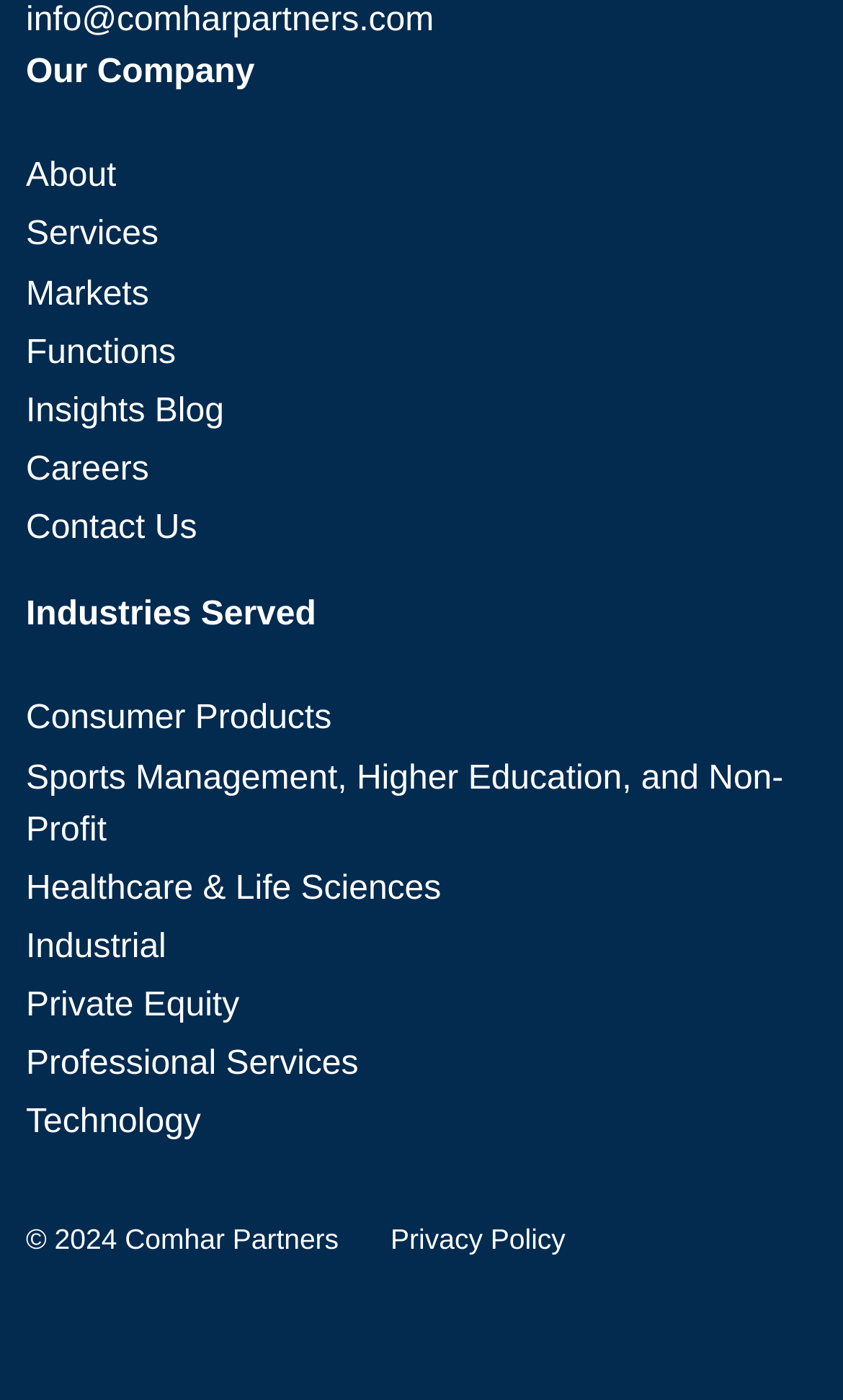Answer the following query with a single word or phrase:
What is the copyright year?

2024